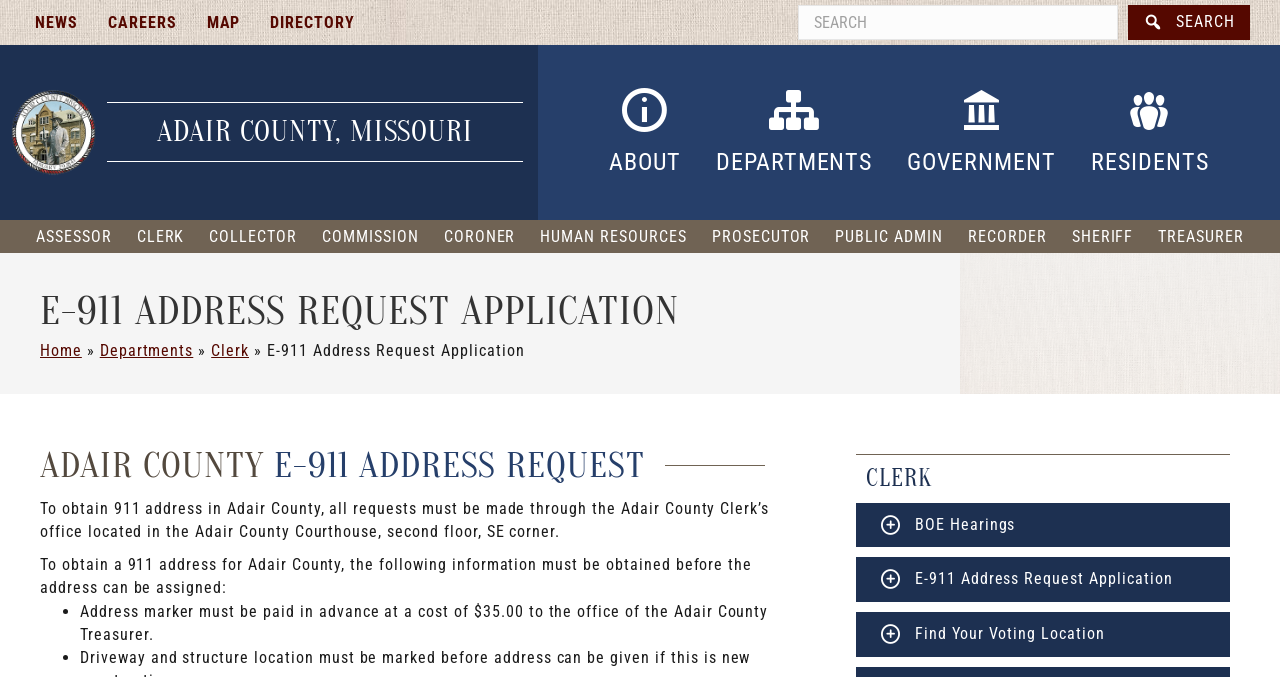Provide a short answer using a single word or phrase for the following question: 
How much does it cost to obtain a 911 address in Adair County?

$35.00